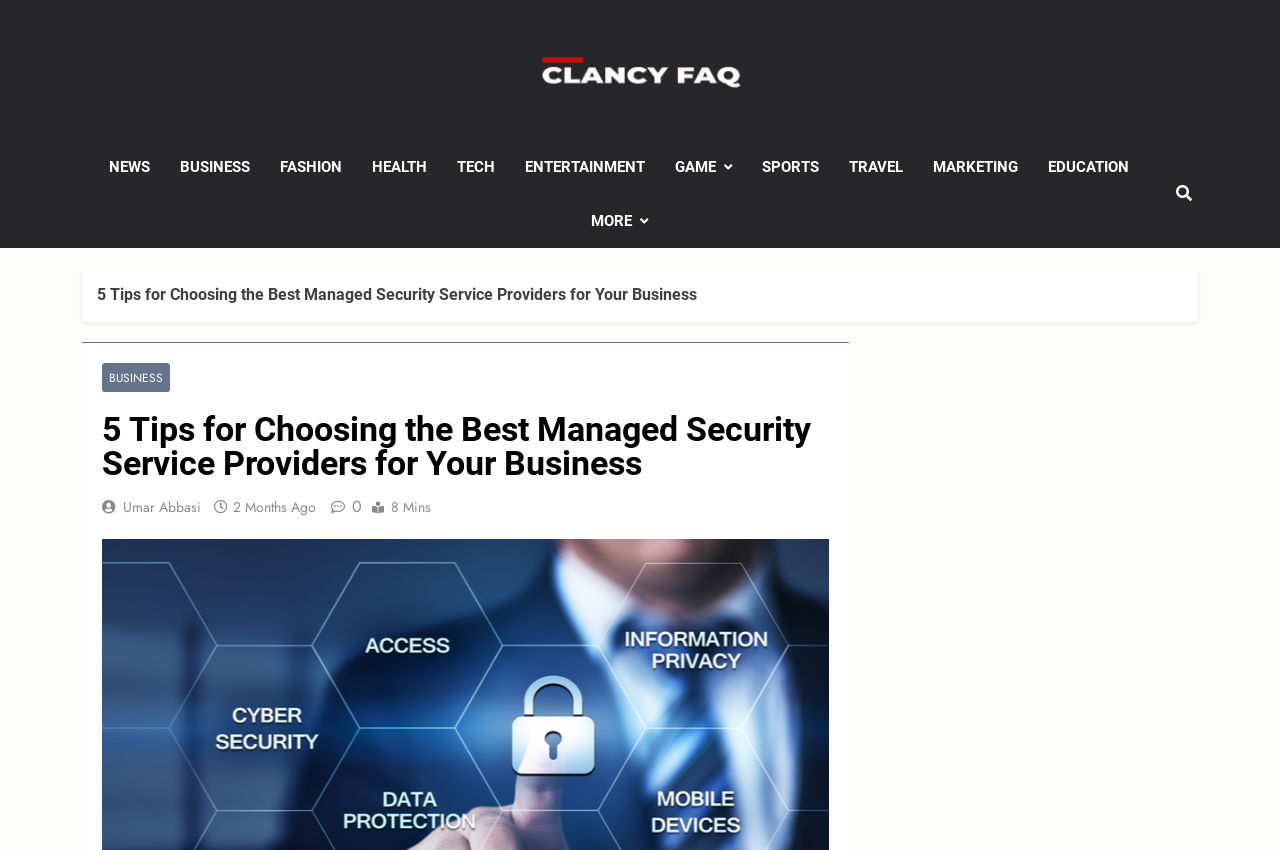How long does it take to read the article?
Based on the image, answer the question with as much detail as possible.

I found the reading time information at the bottom of the article title, where it says '8 Mins', indicating the estimated time required to read the entire article.